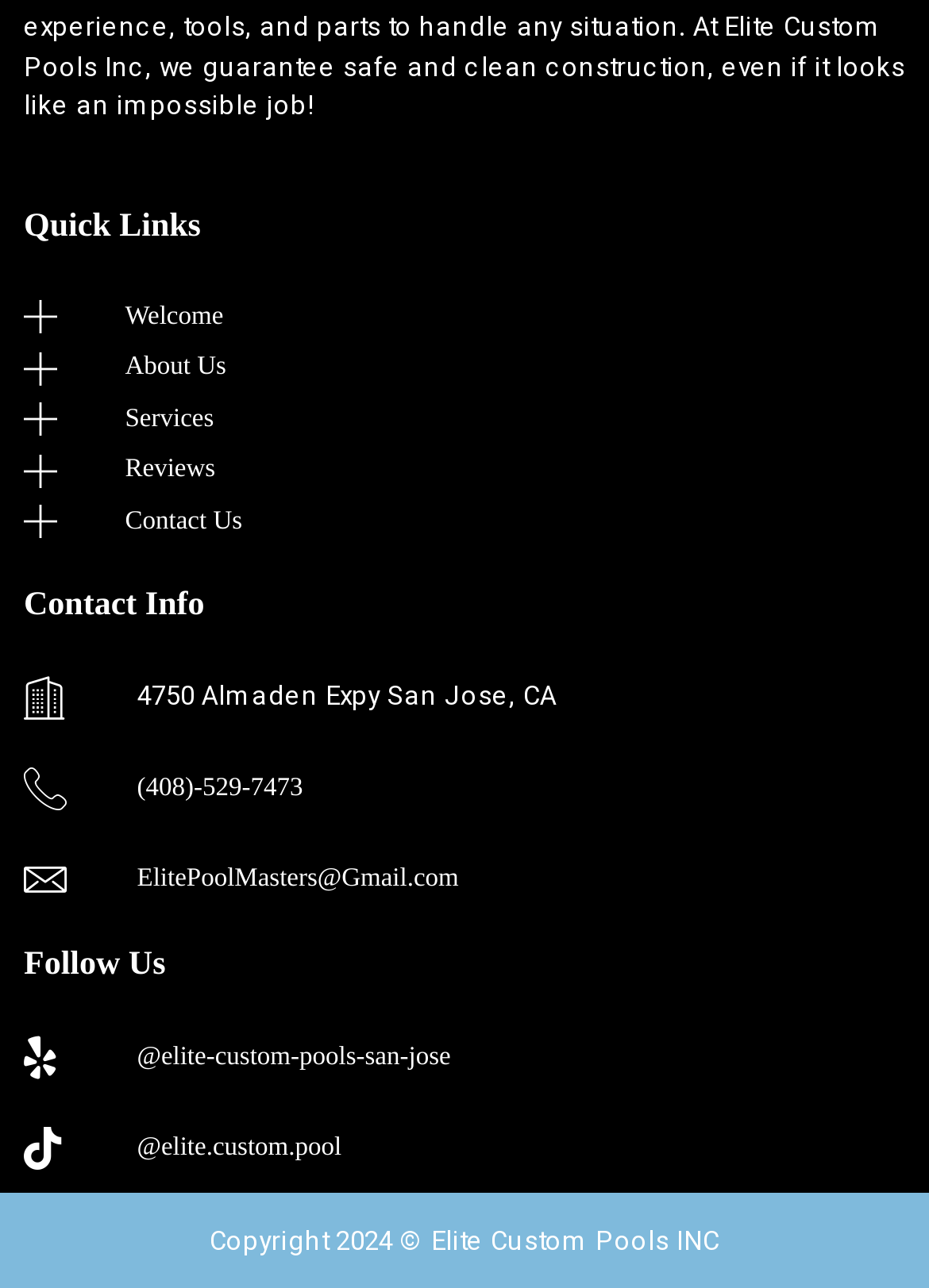What year is the copyright for?
Can you provide an in-depth and detailed response to the question?

I found the copyright year by looking at the bottom of the page, where it is listed as 'Copyright 2024 © Elite Custom Pools INC'.